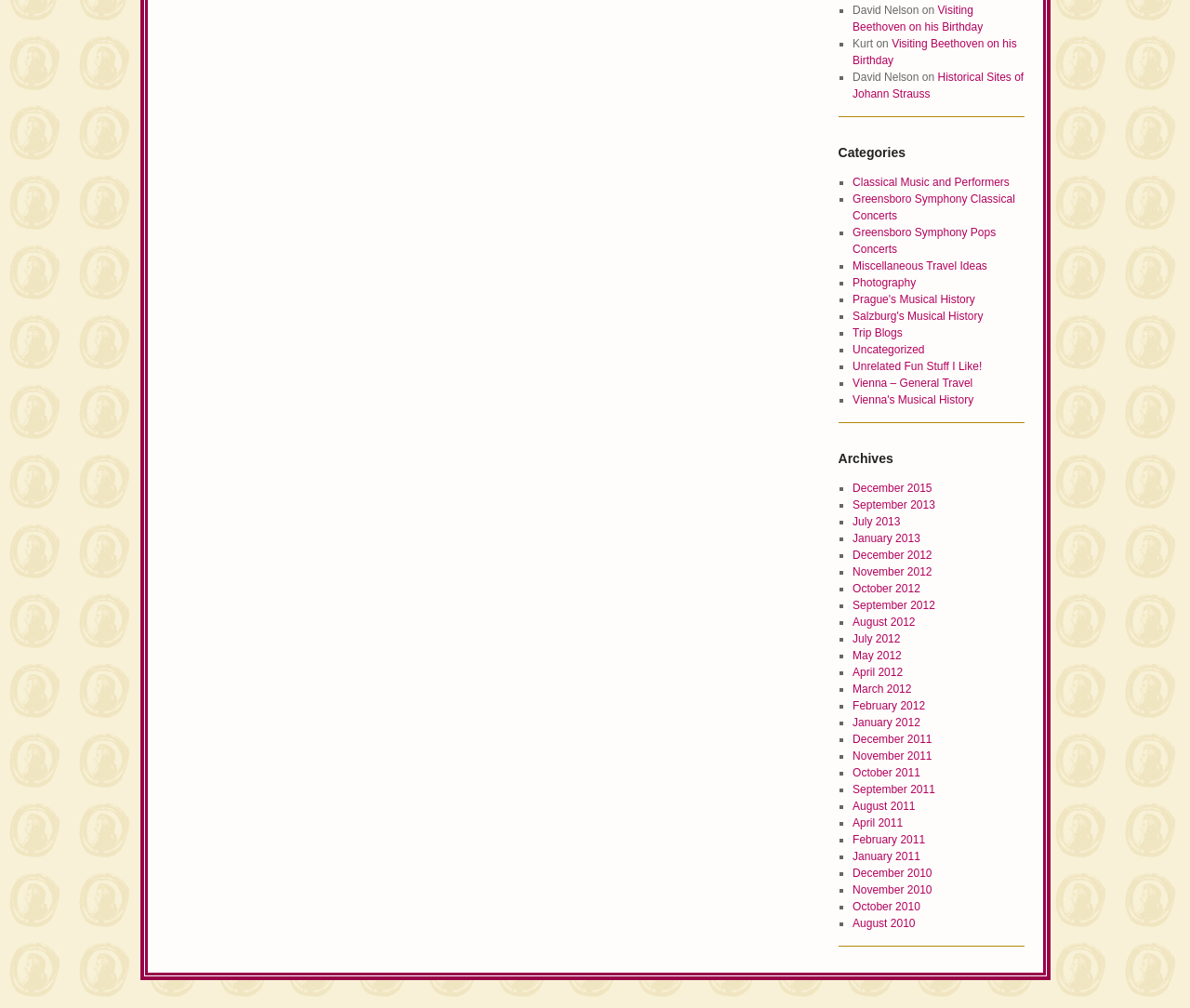Pinpoint the bounding box coordinates of the clickable element needed to complete the instruction: "Browse 'Unrelated Fun Stuff I Like!' ". The coordinates should be provided as four float numbers between 0 and 1: [left, top, right, bottom].

[0.716, 0.357, 0.825, 0.37]